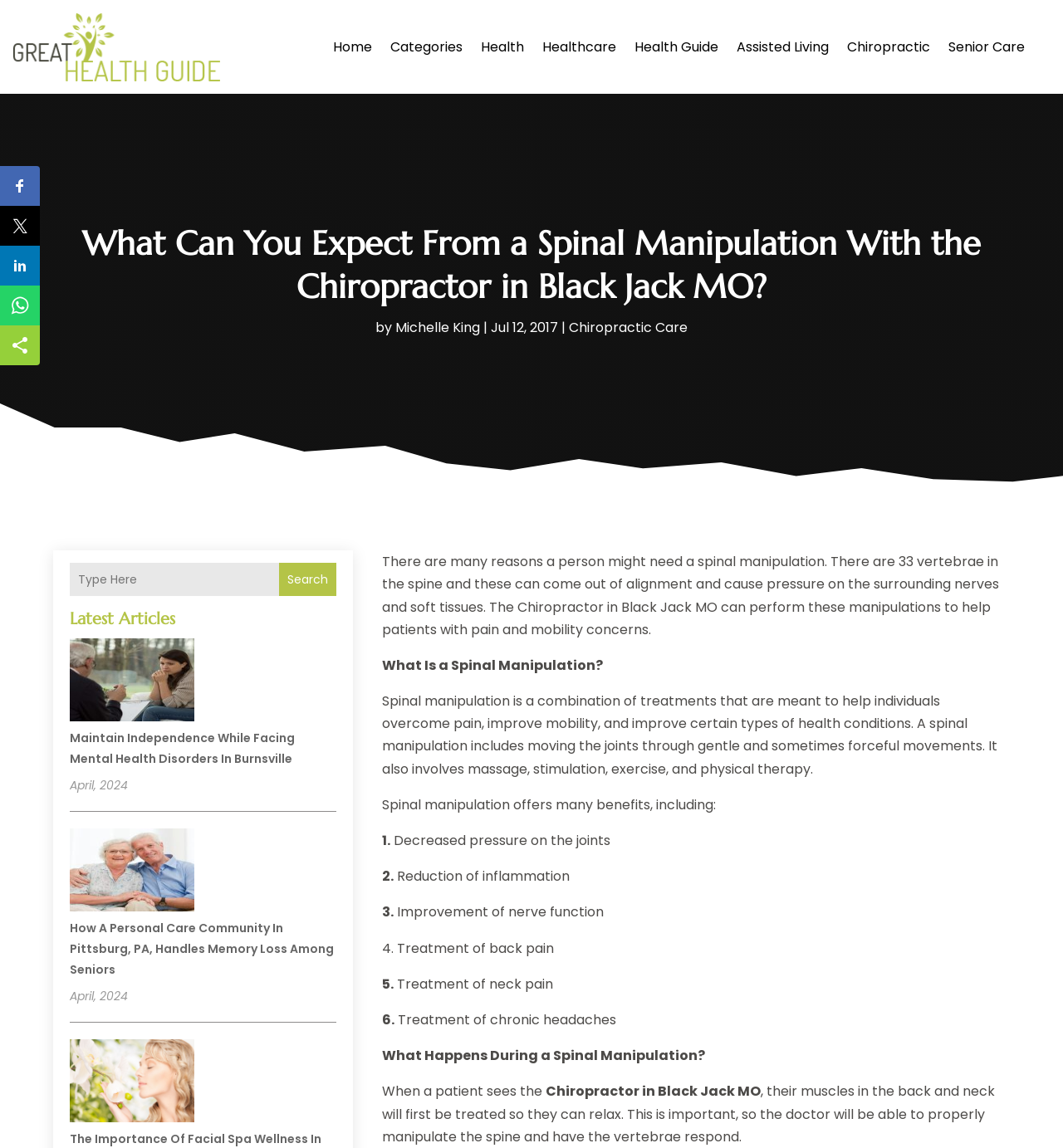Analyze the image and provide a detailed answer to the question: How many latest articles are shown on the webpage?

The webpage displays three latest articles, namely 'Maintain Independence While Facing Mental Health Disorders in Burnsville', 'How a Personal Care Community in Pittsburg, PA, Handles Memory Loss Among Seniors', and 'The Importance of Facial Spa Wellness in New York City'.